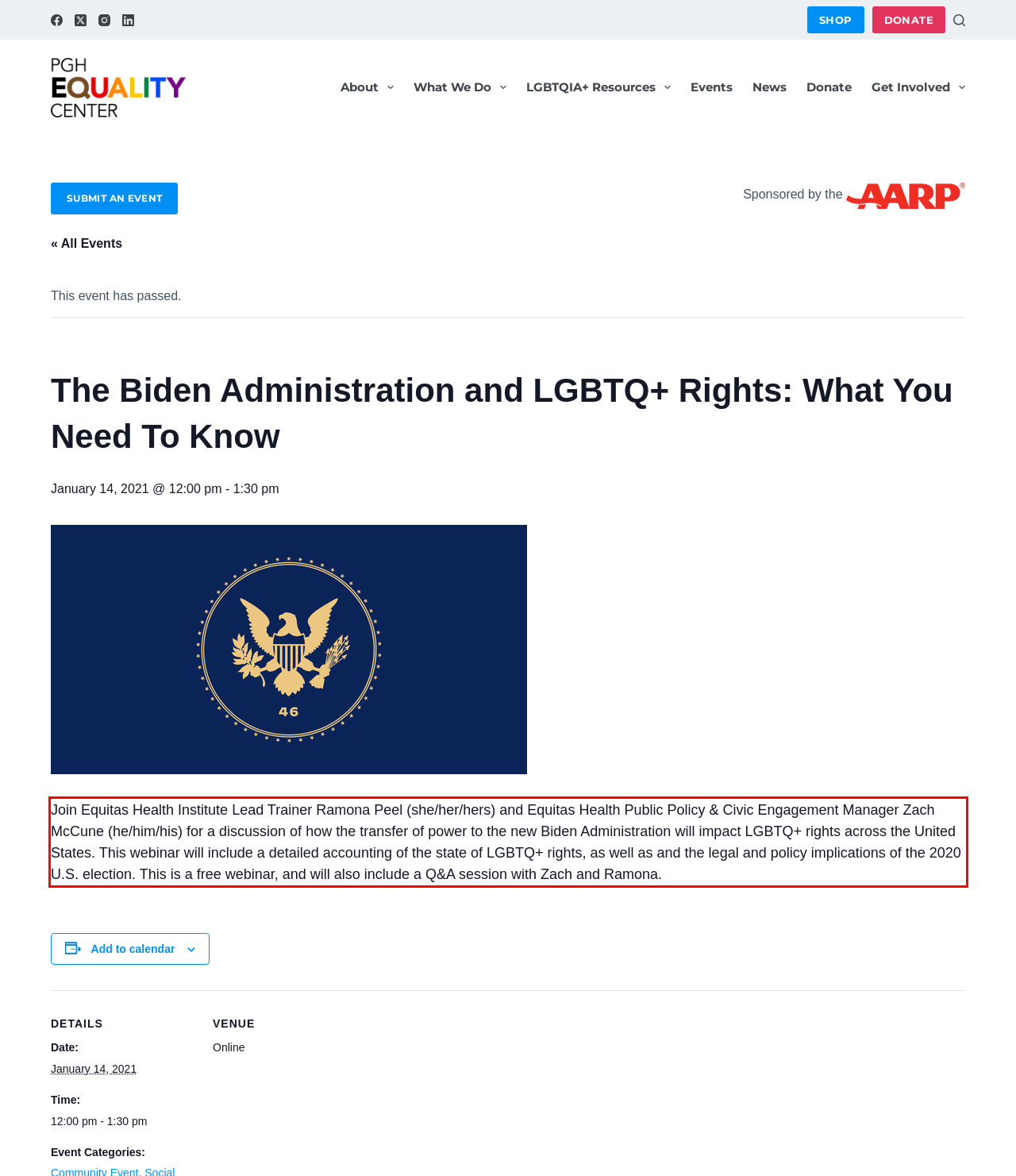Extract and provide the text found inside the red rectangle in the screenshot of the webpage.

Join Equitas Health Institute Lead Trainer Ramona Peel (she/her/hers) and Equitas Health Public Policy & Civic Engagement Manager Zach McCune (he/him/his) for a discussion of how the transfer of power to the new Biden Administration will impact LGBTQ+ rights across the United States. This webinar will include a detailed accounting of the state of LGBTQ+ rights, as well as and the legal and policy implications of the 2020 U.S. election. This is a free webinar, and will also include a Q&A session with Zach and Ramona.